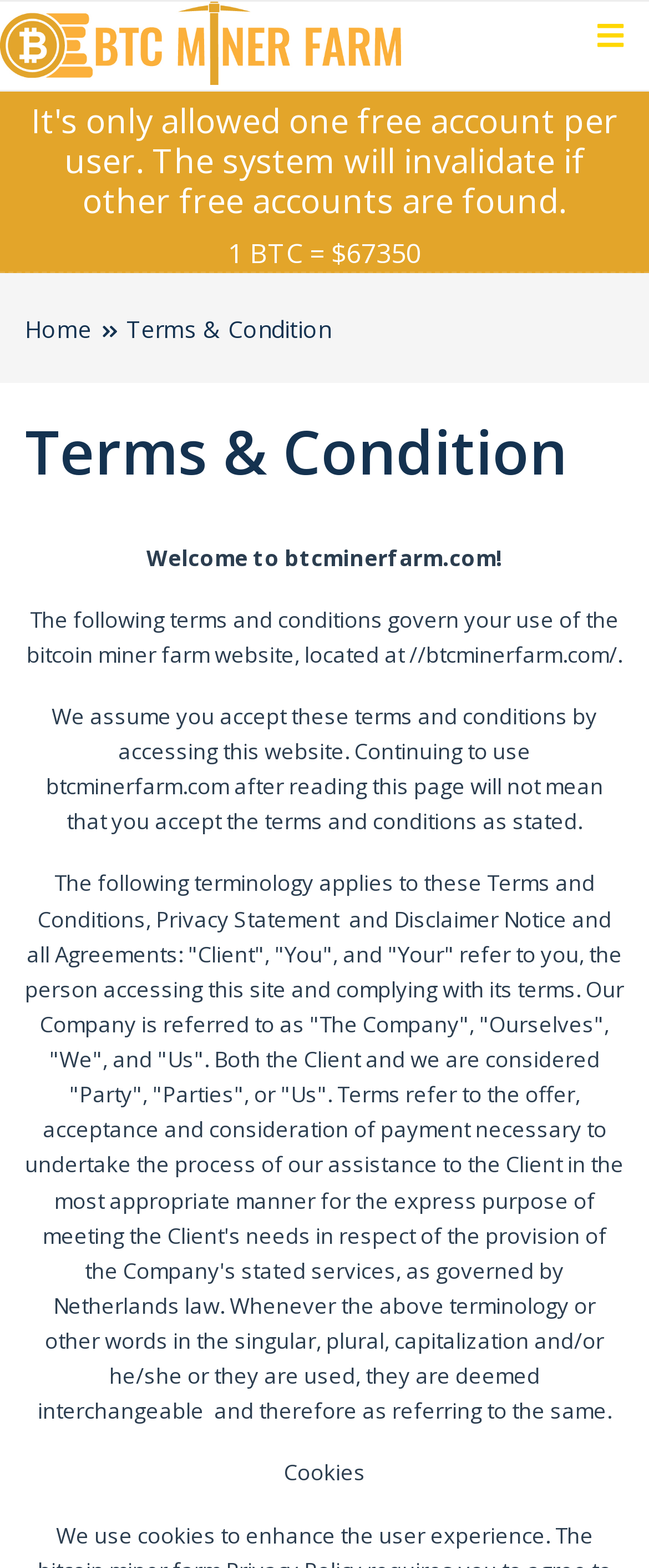Identify the coordinates of the bounding box for the element described below: "Terms & Condition". Return the coordinates as four float numbers between 0 and 1: [left, top, right, bottom].

[0.195, 0.2, 0.51, 0.22]